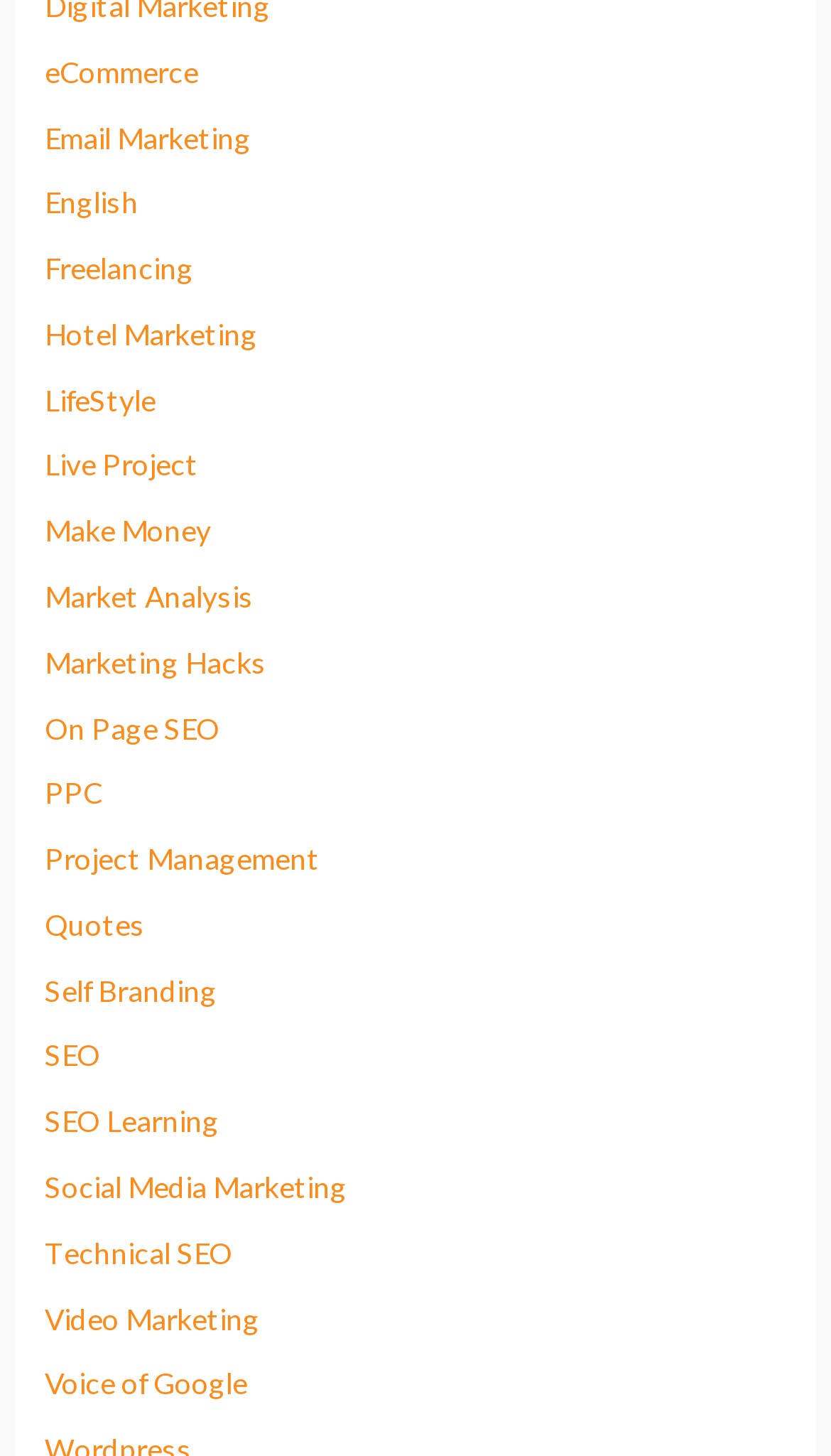Locate the bounding box coordinates of the area that needs to be clicked to fulfill the following instruction: "Visit Email Marketing". The coordinates should be in the format of four float numbers between 0 and 1, namely [left, top, right, bottom].

[0.054, 0.081, 0.303, 0.106]